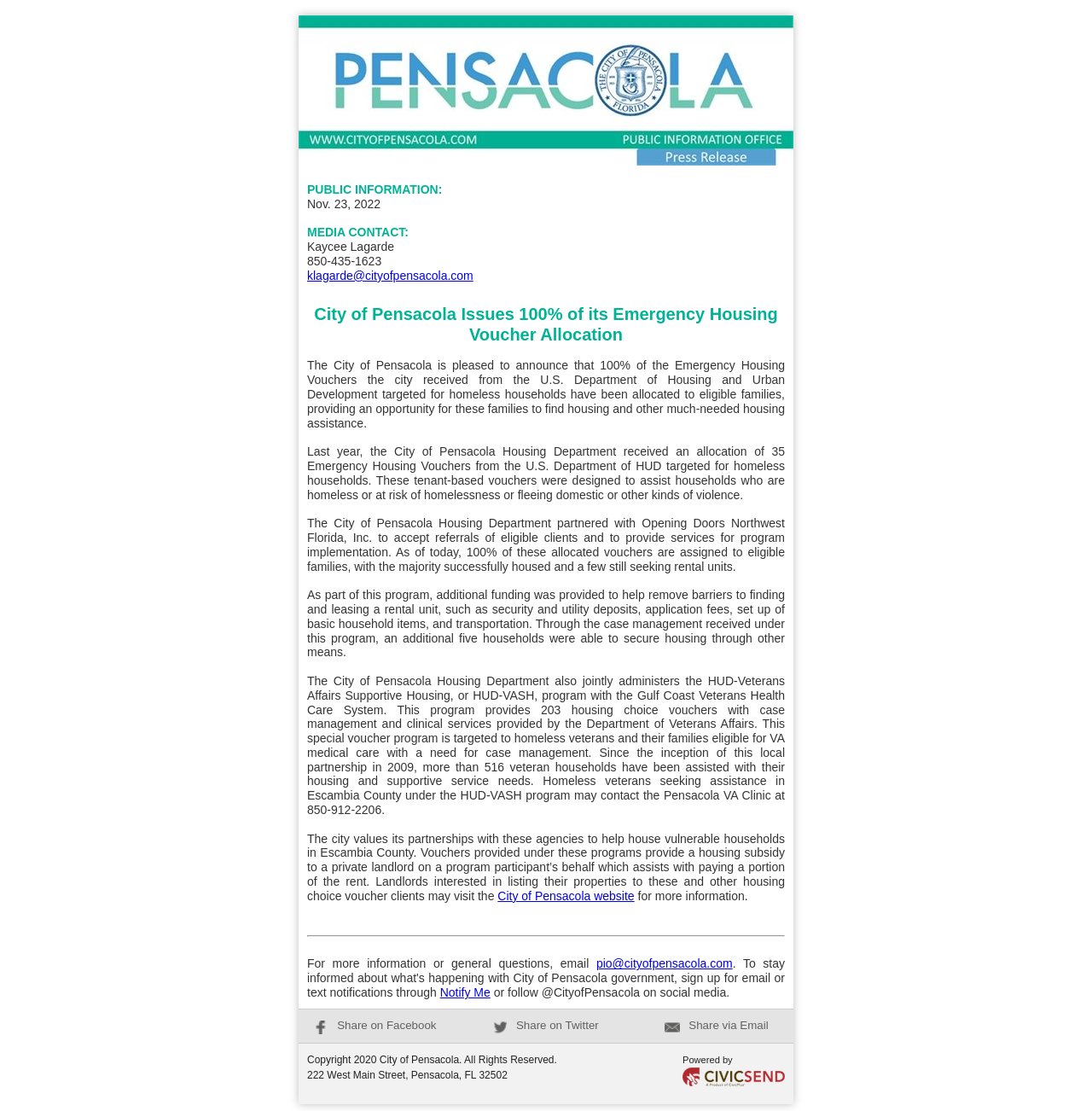Bounding box coordinates must be specified in the format (top-left x, top-left y, bottom-right x, bottom-right y). All values should be floating point numbers between 0 and 1. What are the bounding box coordinates of the UI element described as: City of Pensacola website

[0.456, 0.8, 0.581, 0.812]